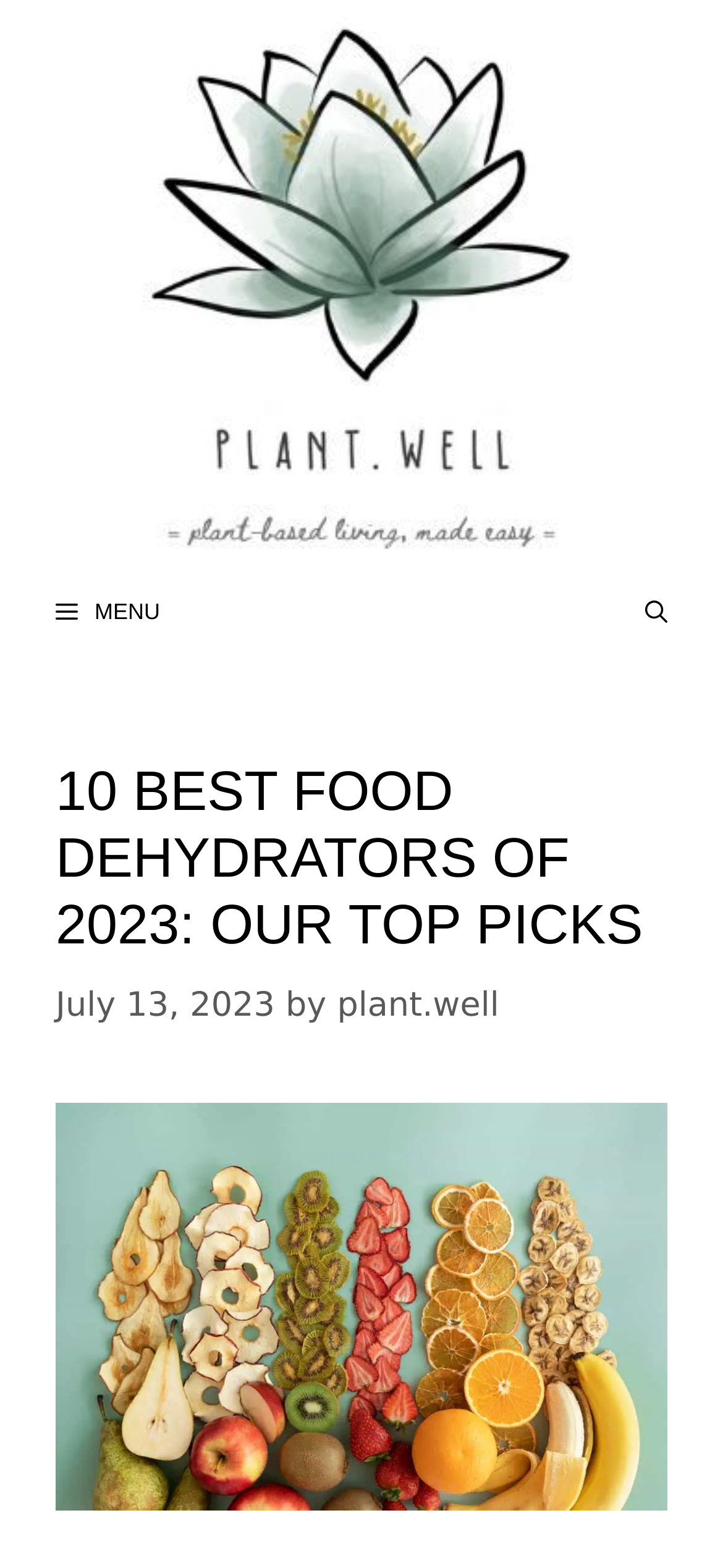What is the date of the article?
Please elaborate on the answer to the question with detailed information.

I found the date of the article by looking at the time element in the content section, which is located below the main heading. The time element contains the static text 'July 13, 2023'.